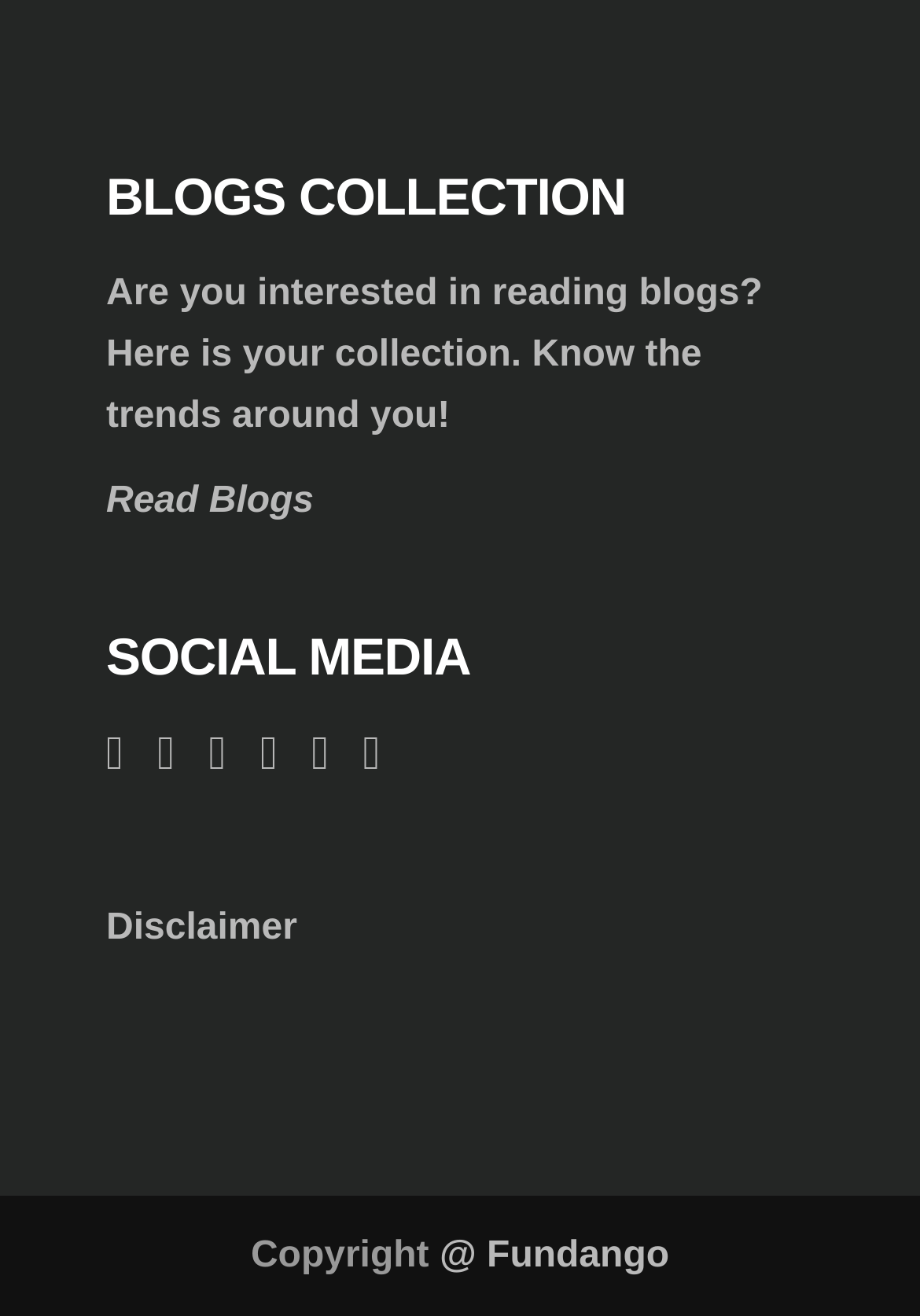Based on the description "Fundango", find the bounding box of the specified UI element.

[0.529, 0.939, 0.727, 0.969]